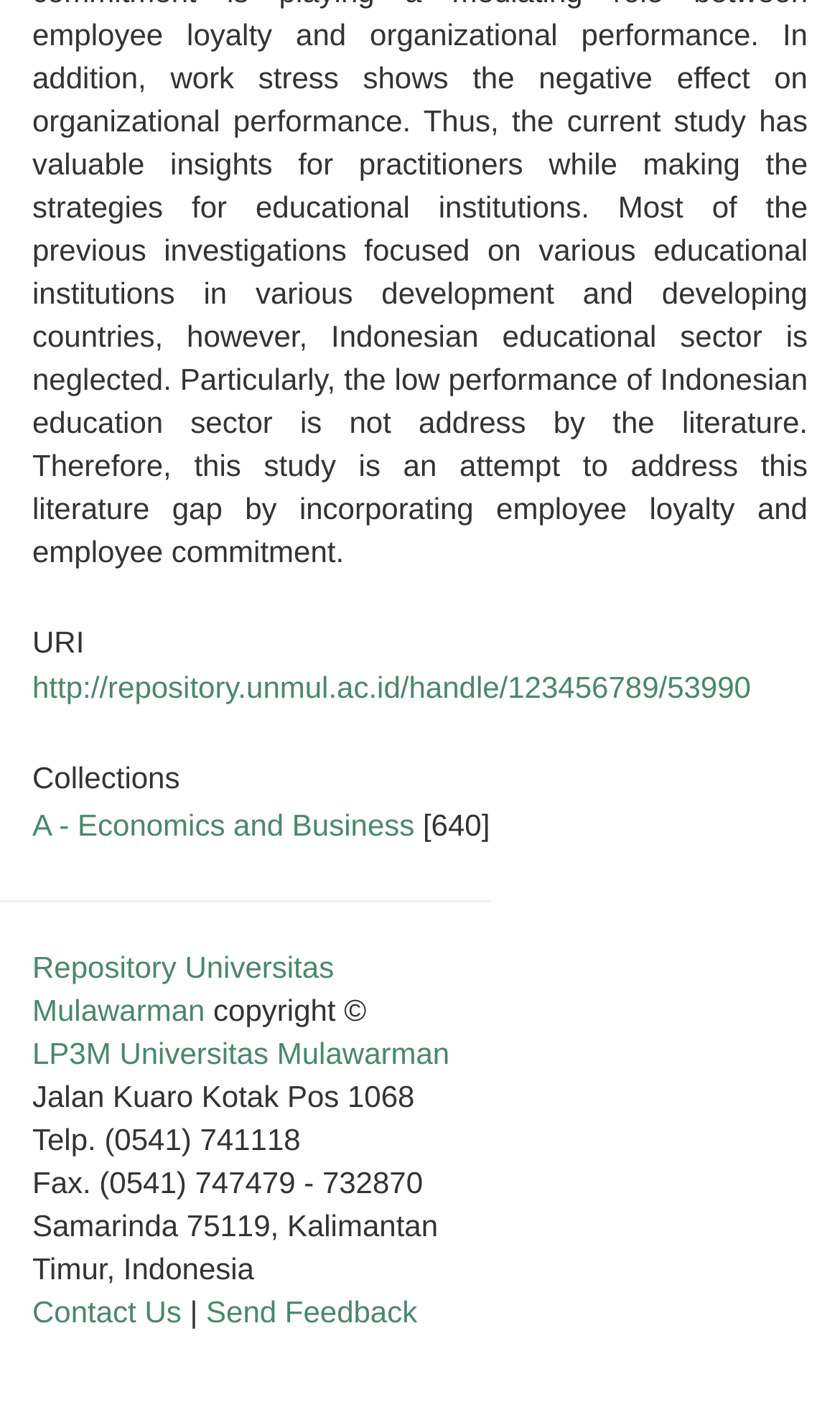How many collections are listed?
Using the visual information from the image, give a one-word or short-phrase answer.

1